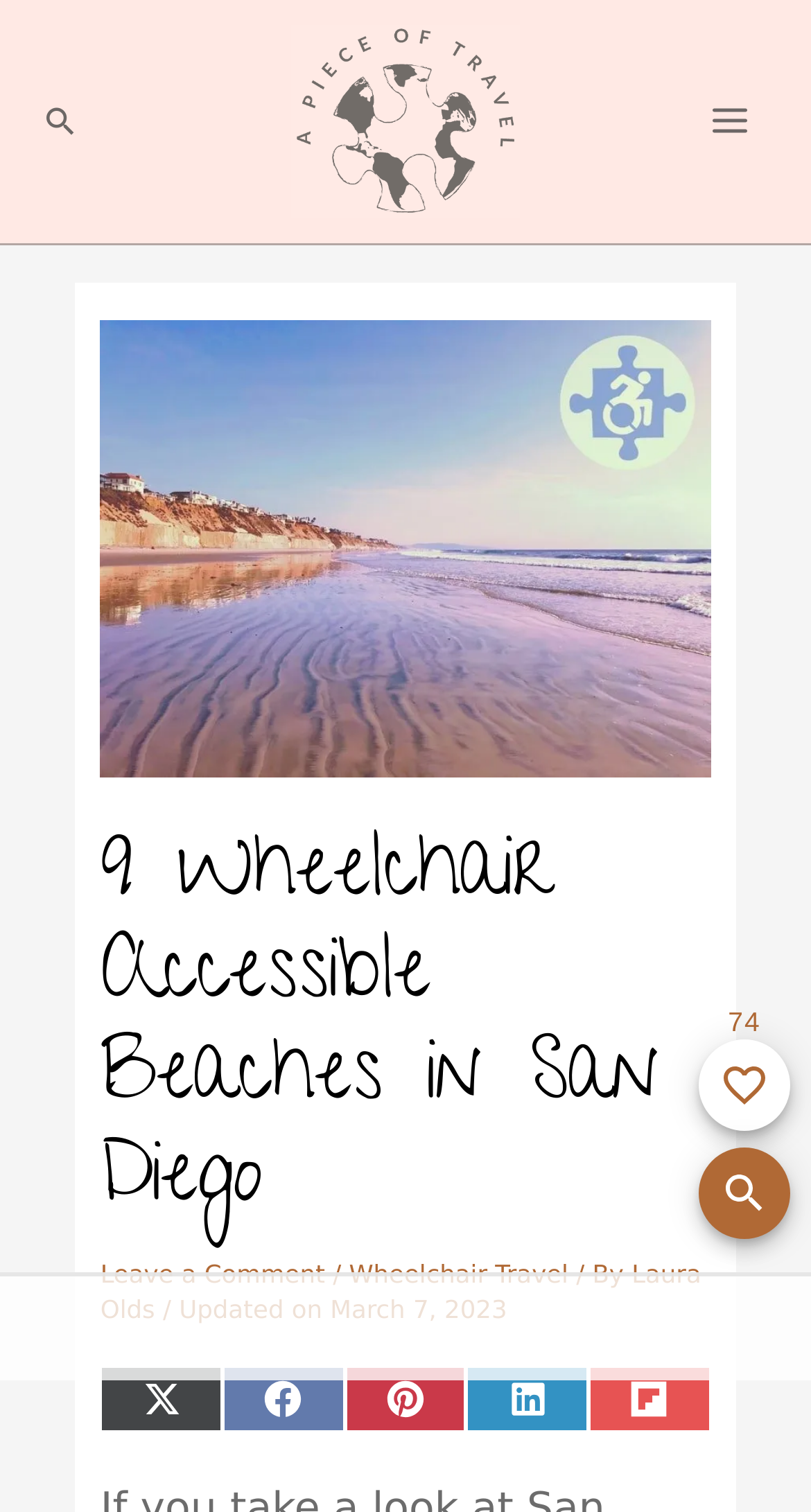Respond to the following query with just one word or a short phrase: 
How many social media sharing options are available?

5